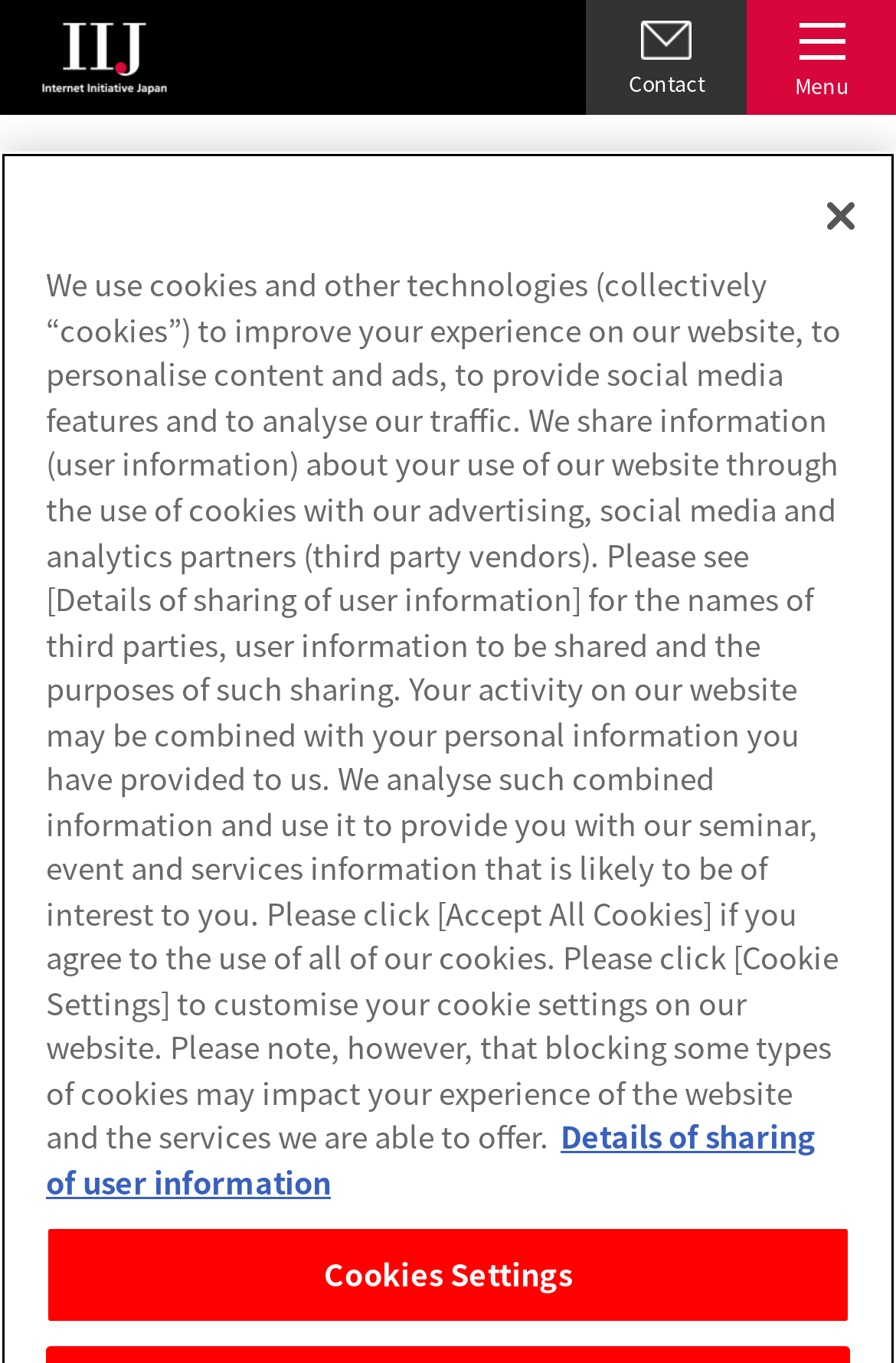Point out the bounding box coordinates of the section to click in order to follow this instruction: "Switch to Japanese".

[0.815, 0.55, 0.954, 0.58]